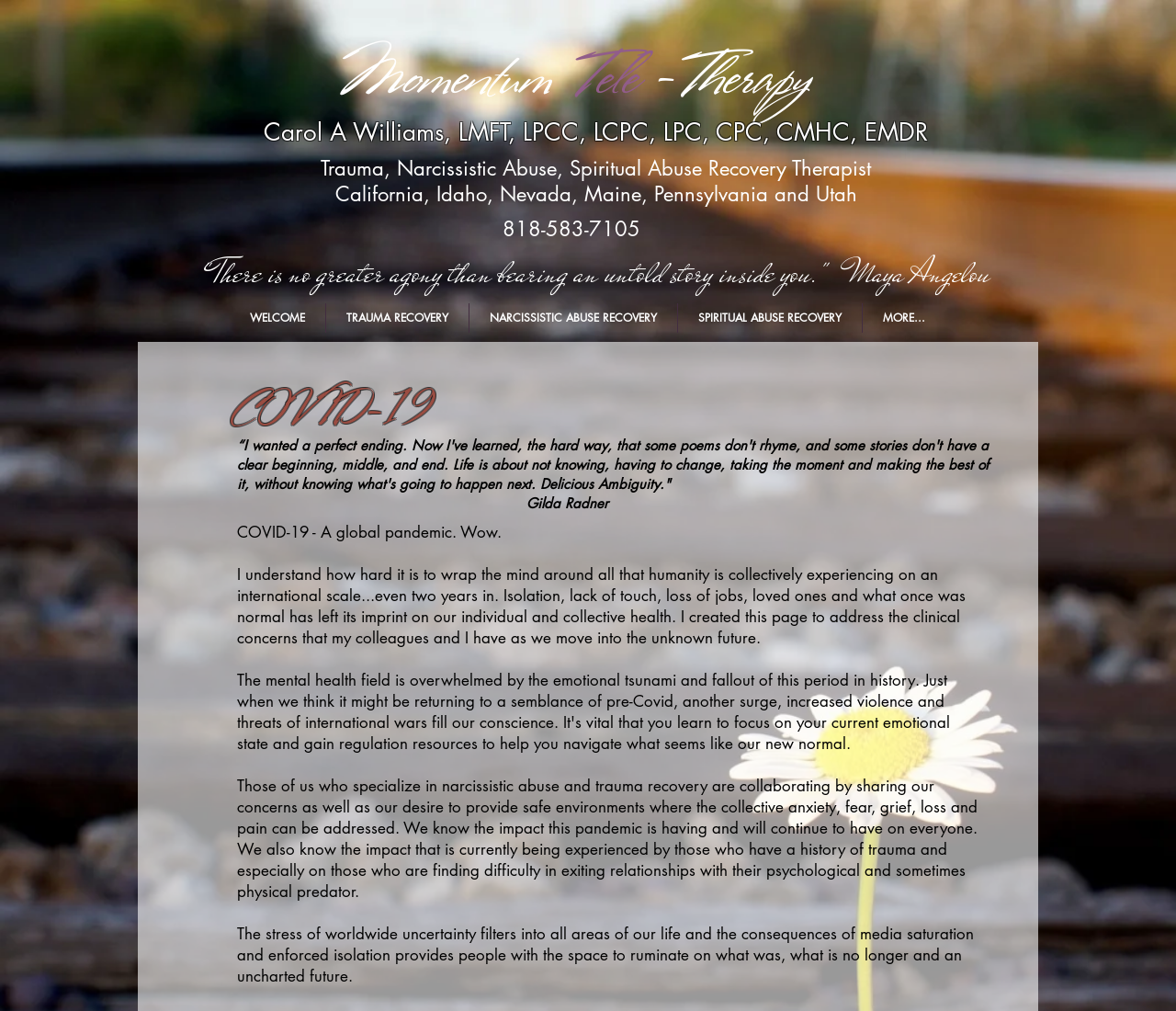Examine the screenshot and answer the question in as much detail as possible: How many links are in the navigation menu?

I found the number of links in the navigation menu by looking at the navigation element and its child link elements. There are five link elements, labeled 'WELCOME', 'TRAUMA RECOVERY', 'NARCISSISTIC ABUSE RECOVERY', 'SPIRITUAL ABUSE RECOVERY', and 'MORE...'. This suggests that there are five links in the navigation menu.